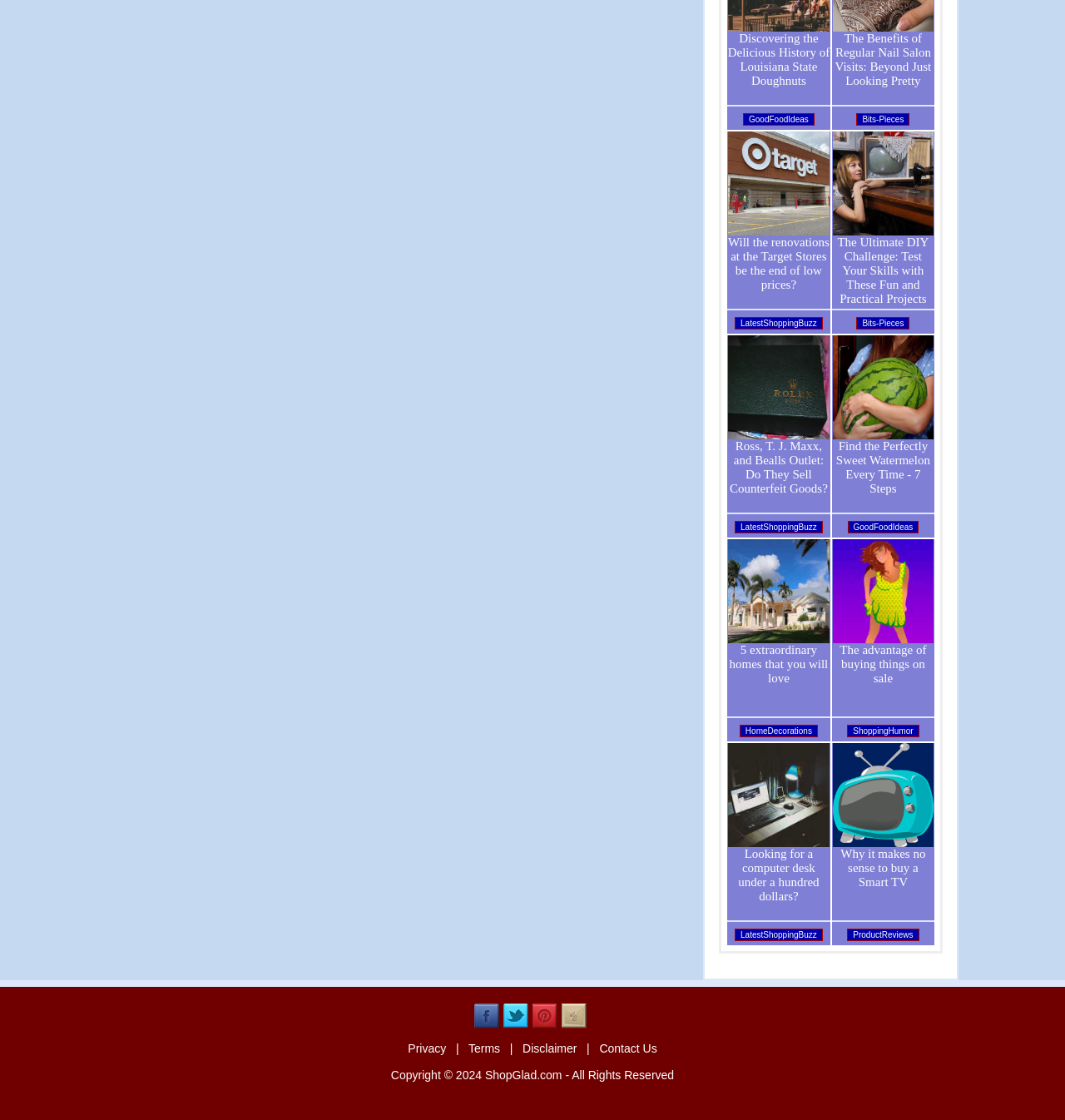Pinpoint the bounding box coordinates of the element that must be clicked to accomplish the following instruction: "Follow ShopGlad on Facebook". The coordinates should be in the format of four float numbers between 0 and 1, i.e., [left, top, right, bottom].

[0.445, 0.909, 0.473, 0.921]